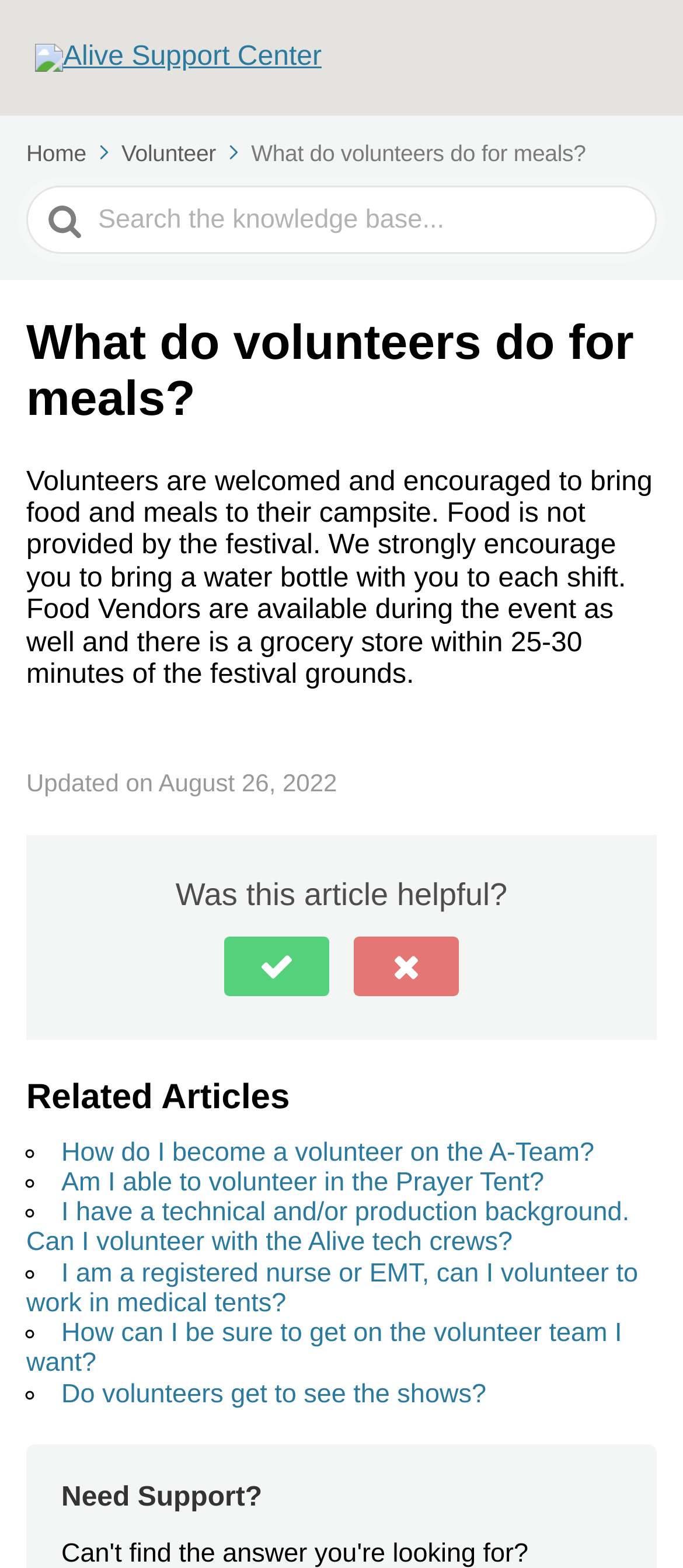Given the description News, predict the bounding box coordinates of the UI element. Ensure the coordinates are in the format (top-left x, top-left y, bottom-right x, bottom-right y) and all values are between 0 and 1.

None